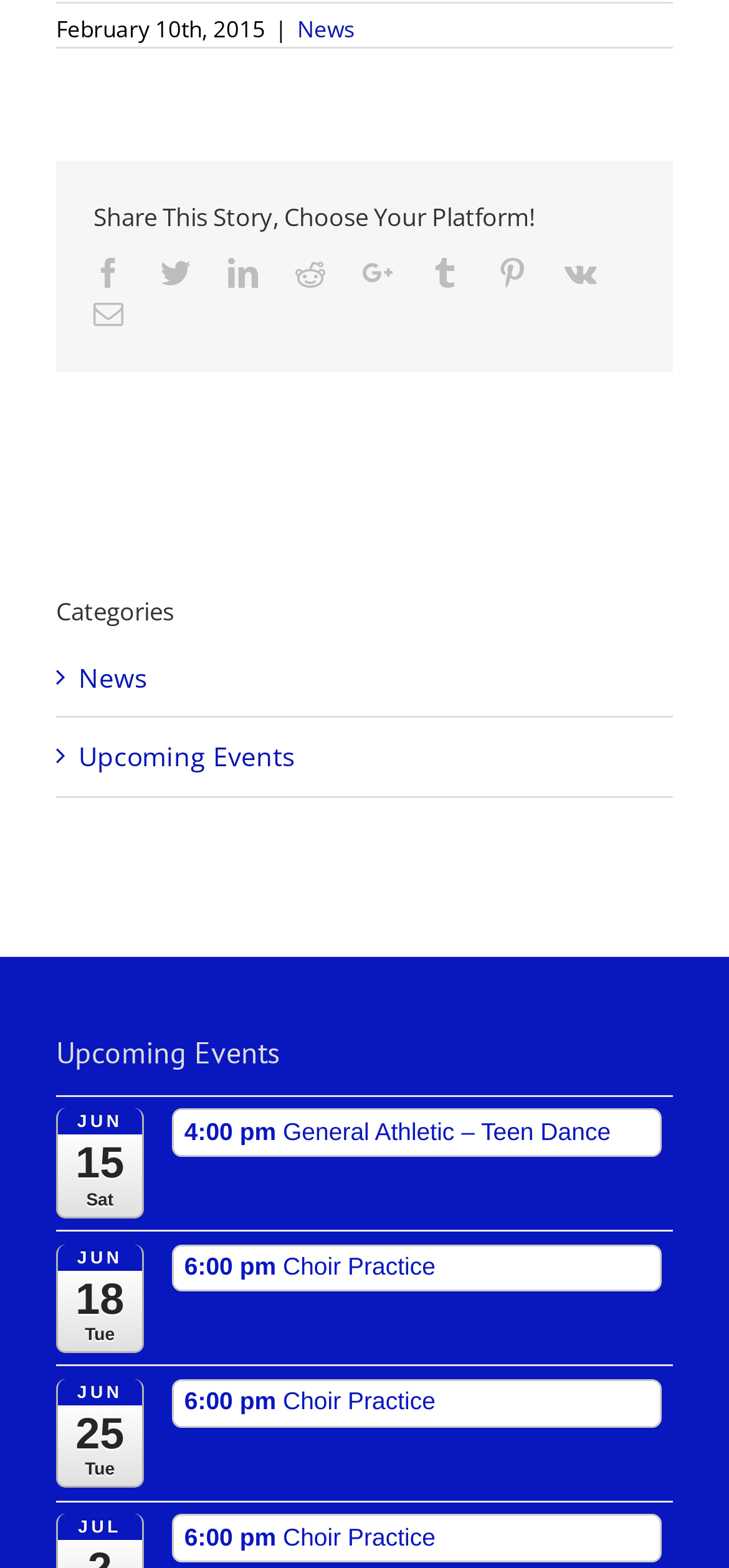Find the bounding box of the UI element described as follows: "LinkedIn".

[0.313, 0.165, 0.354, 0.184]